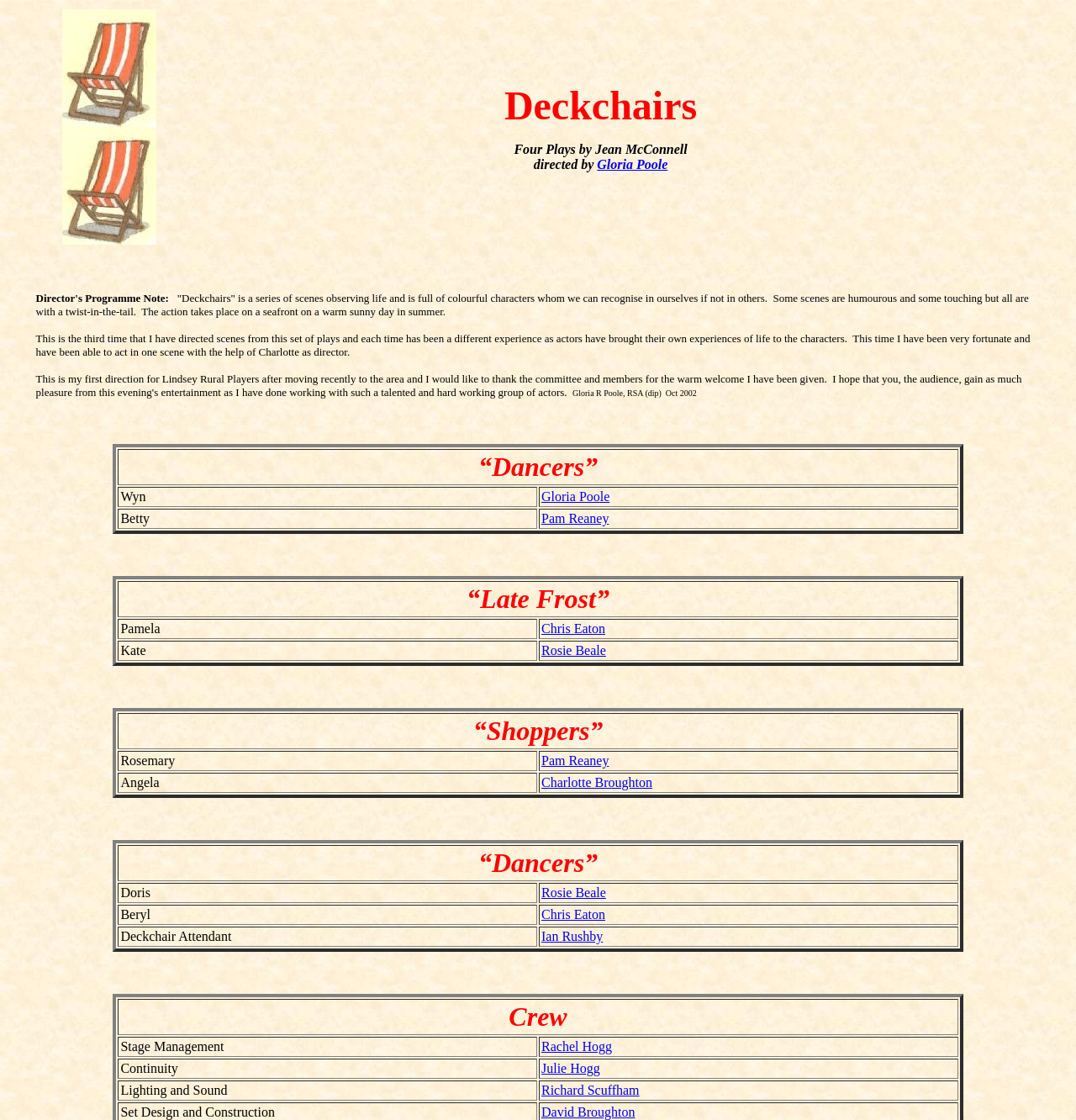Create a full and detailed caption for the entire webpage.

The webpage is about a past production of "Deckchairs" at the Broadbent Theatre. At the top, there is a table with two cells, one containing two images, and the other displaying the title "Deckchairs Four Plays by Jean McConnell directed by Gloria Poole". Below this table, there is a section with a director's program note, which is a lengthy text written by Gloria Poole, describing the play and her experience directing it.

Further down, there are four tables, each with multiple rows, listing the cast and crew of the play. Each row contains two cells, one with a character's name, and the other with the actor's name, which is a link. The tables are organized by scene, with each scene having its own table.

There are a total of four scenes: "Dancers", "Late Frost", "Shoppers", and another "Dancers". Each scene has multiple characters, and the actors' names are listed alongside their respective characters. There are also links to the actors' names, suggesting that they may have their own profiles or pages on the website.

At the bottom of the page, there is a section listing the crew members, including stage management, continuity, and lighting and sound. Again, each crew member's name is a link, suggesting that they may have their own profiles or pages on the website.